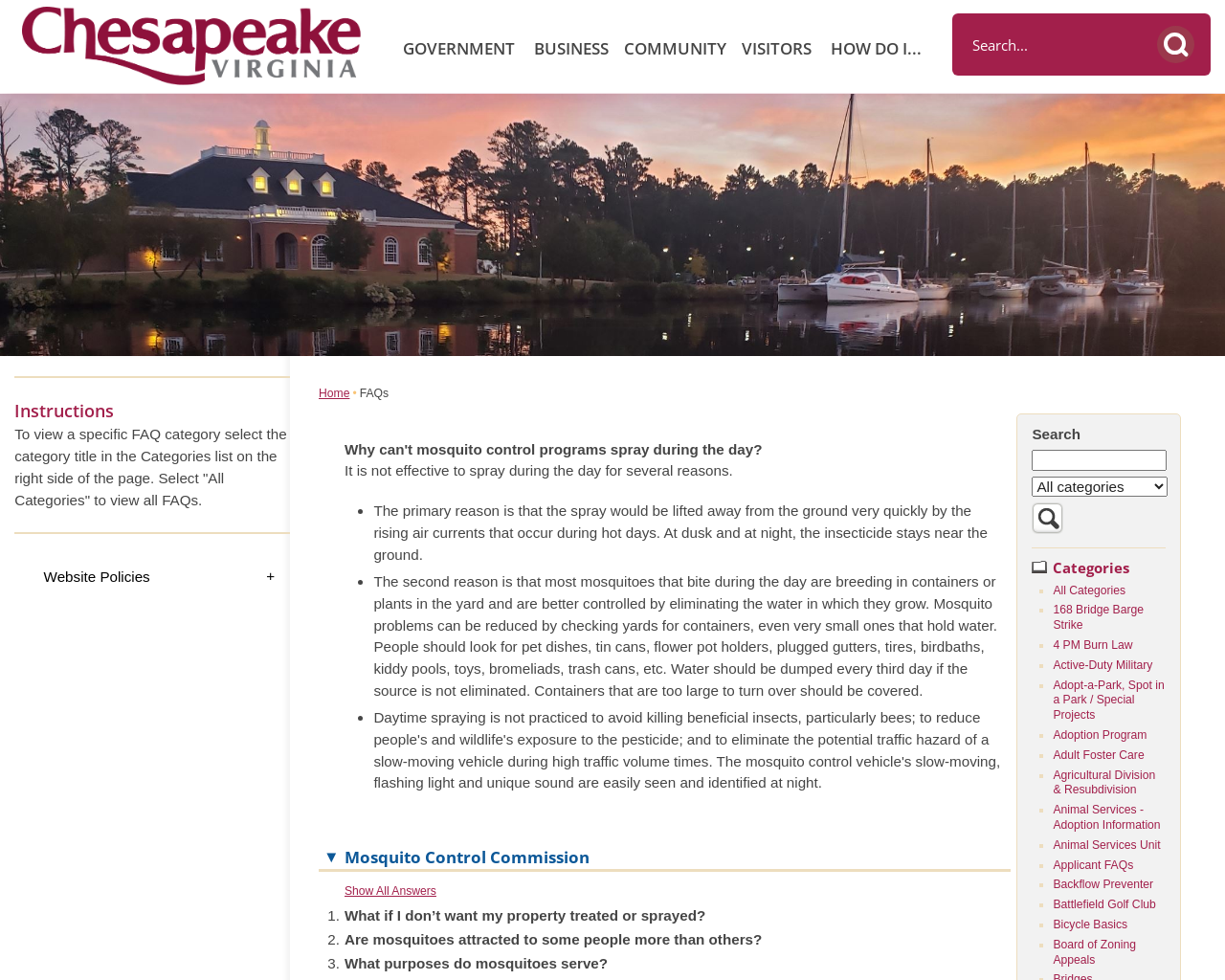Please find the bounding box coordinates of the clickable region needed to complete the following instruction: "Select Government". The bounding box coordinates must consist of four float numbers between 0 and 1, i.e., [left, top, right, bottom].

[0.327, 0.029, 0.407, 0.07]